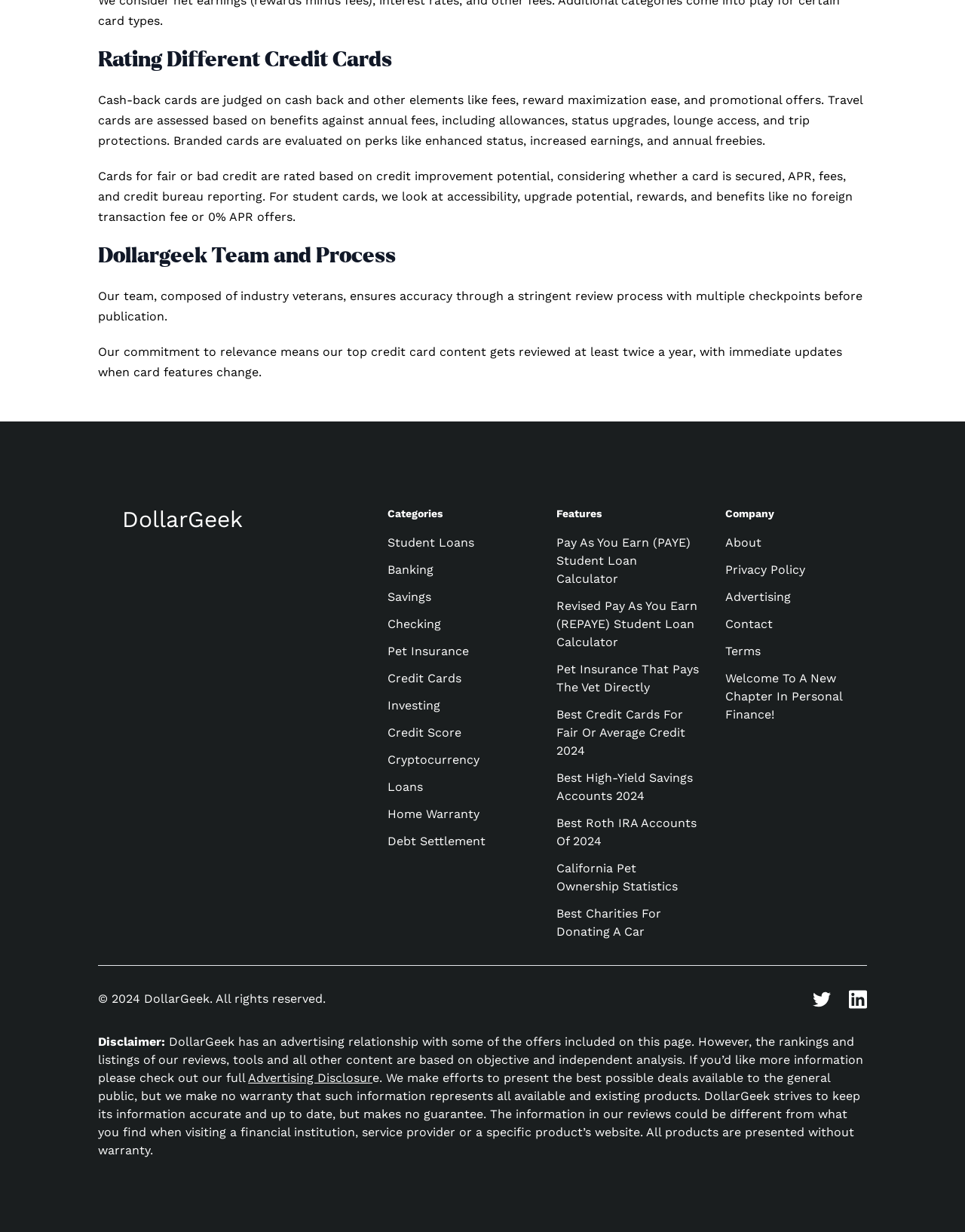Could you find the bounding box coordinates of the clickable area to complete this instruction: "Click on Student Loans"?

[0.402, 0.435, 0.491, 0.446]